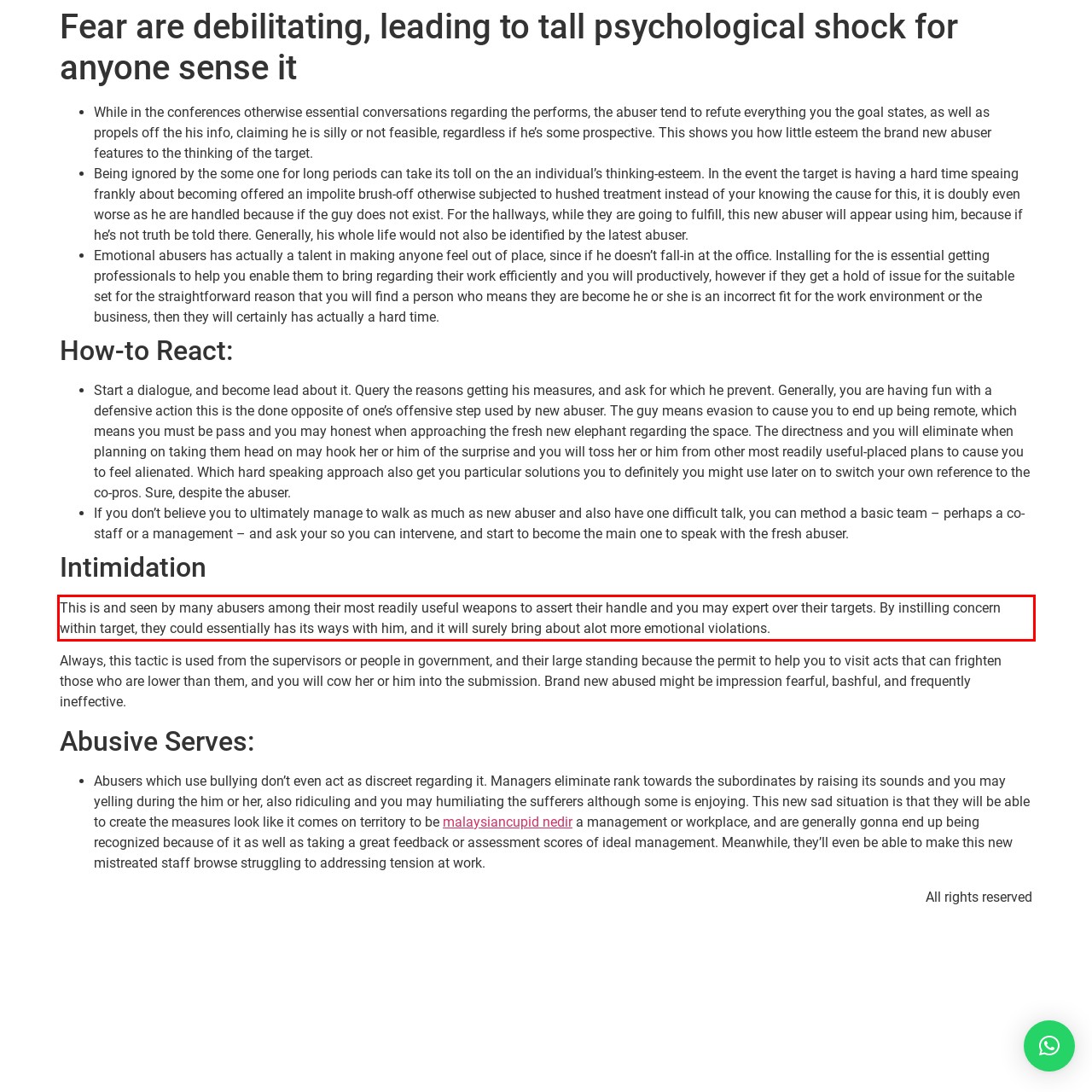Examine the screenshot of the webpage, locate the red bounding box, and generate the text contained within it.

This is and seen by many abusers among their most readily useful weapons to assert their handle and you may expert over their targets. By instilling concern within target, they could essentially has its ways with him, and it will surely bring about alot more emotional violations.